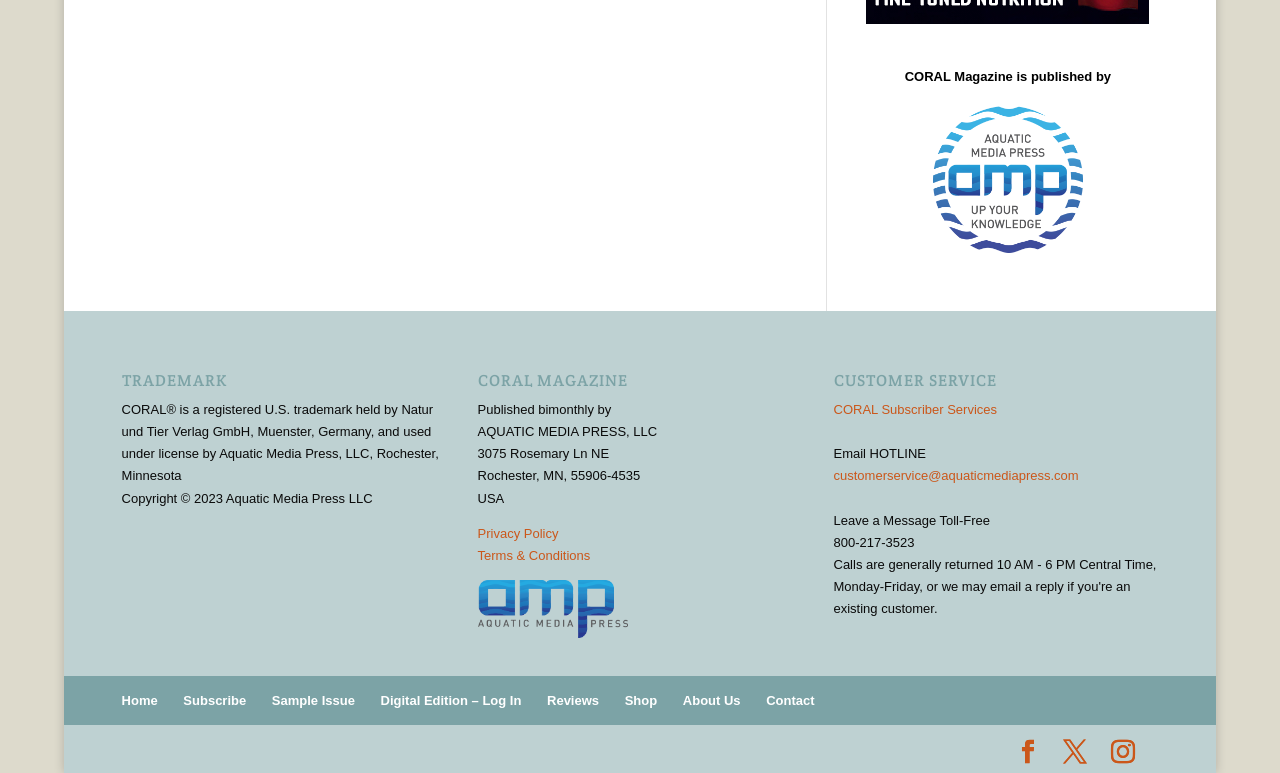Please specify the bounding box coordinates of the clickable section necessary to execute the following command: "Go to the 'Home' page".

[0.095, 0.896, 0.123, 0.916]